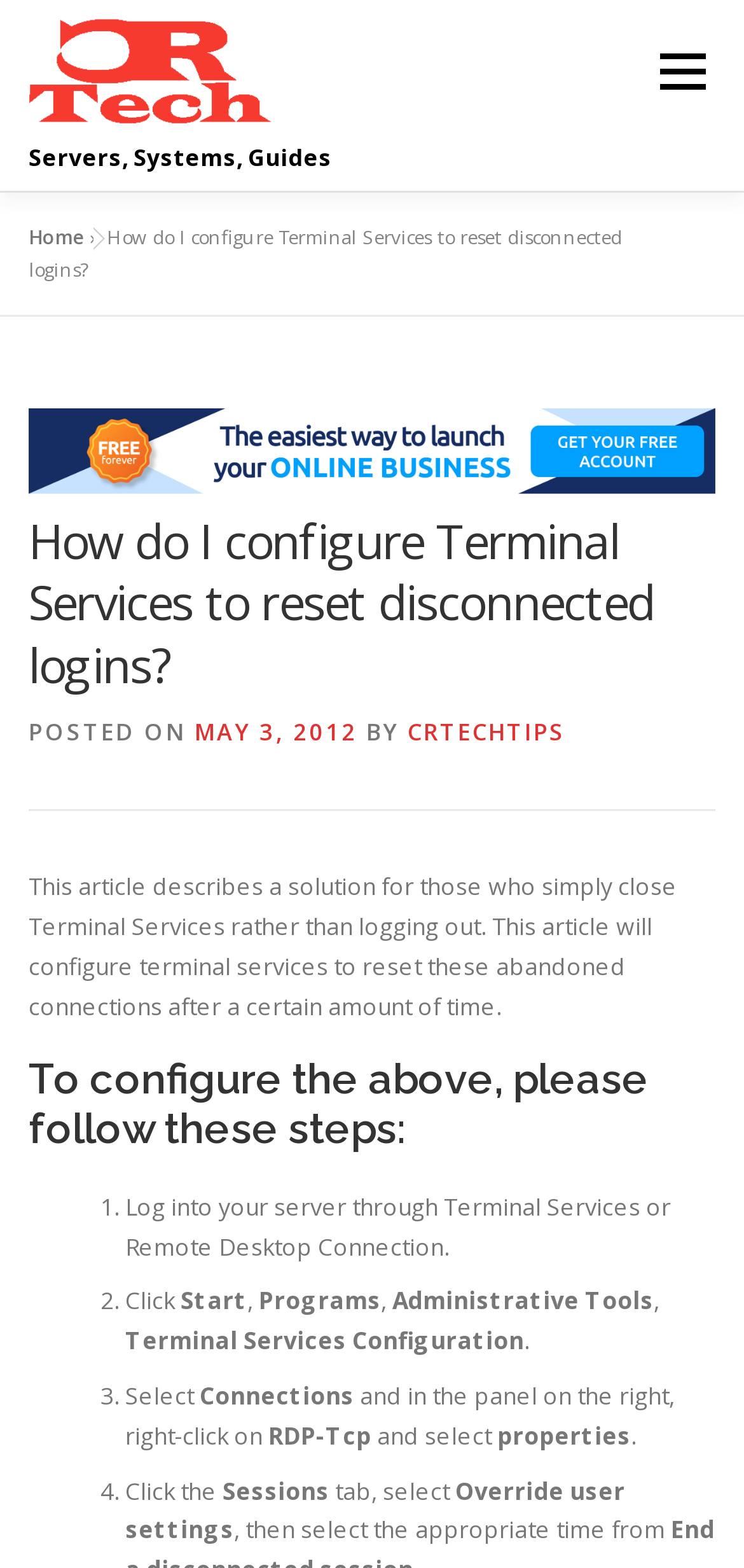What is the name of the tool used to configure Terminal Services?
Please provide a detailed and comprehensive answer to the question.

The tool used to configure Terminal Services is Terminal Services Configuration, which can be found in the Administrative Tools section.